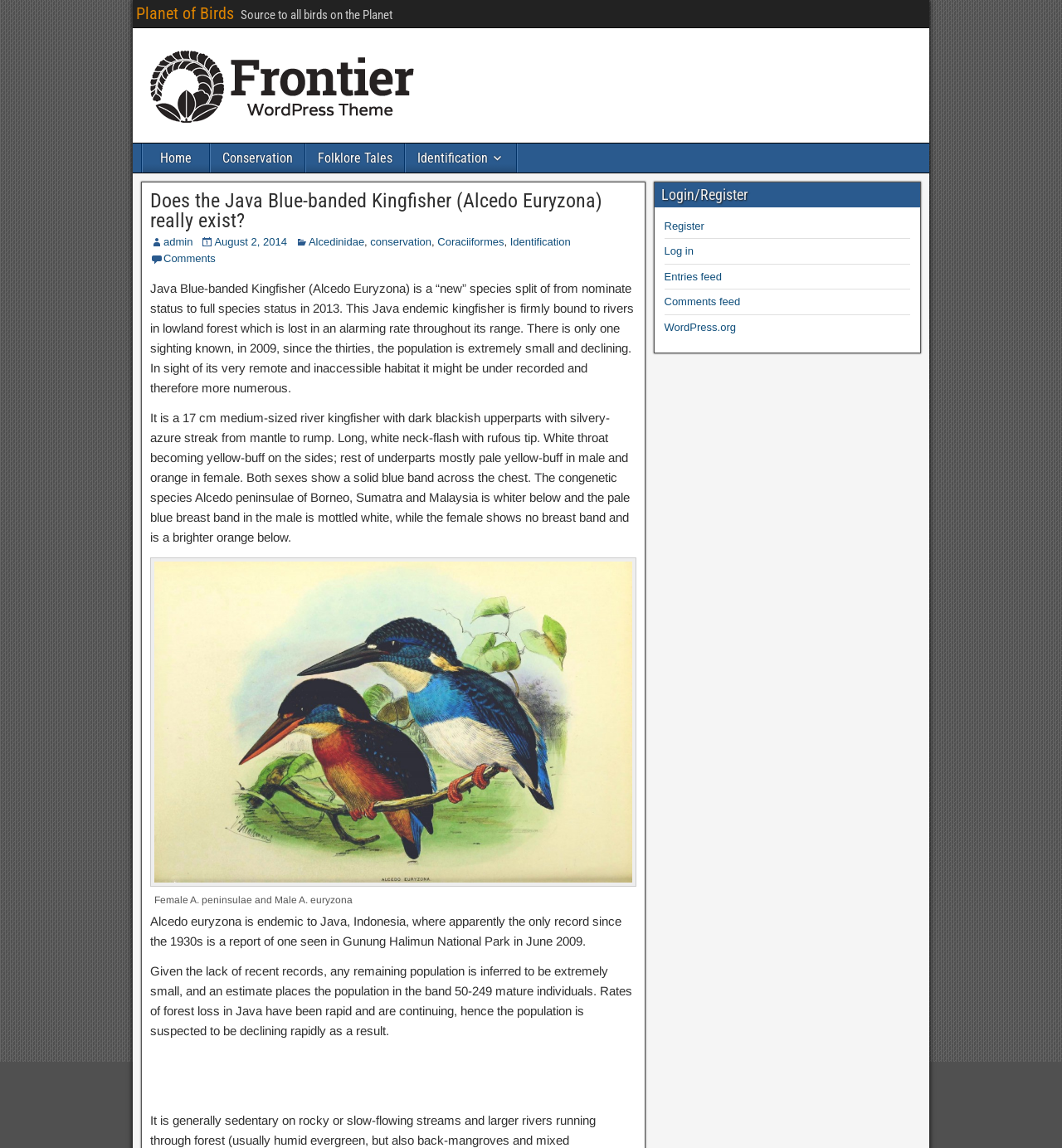Please find the bounding box coordinates of the element that needs to be clicked to perform the following instruction: "Visit the 'FASHION' page". The bounding box coordinates should be four float numbers between 0 and 1, represented as [left, top, right, bottom].

None